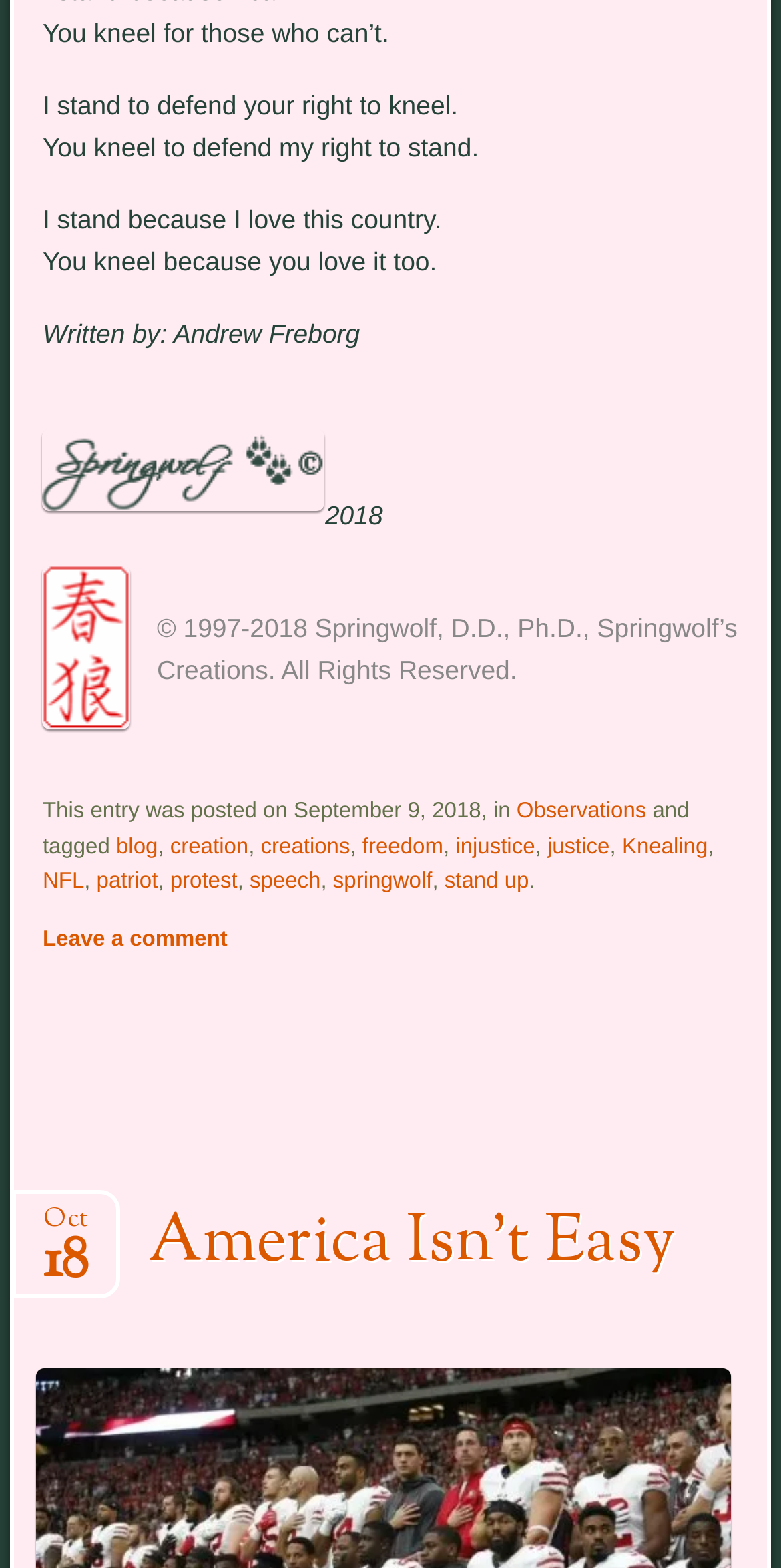Find and indicate the bounding box coordinates of the region you should select to follow the given instruction: "Visit the blog page".

[0.149, 0.532, 0.202, 0.548]